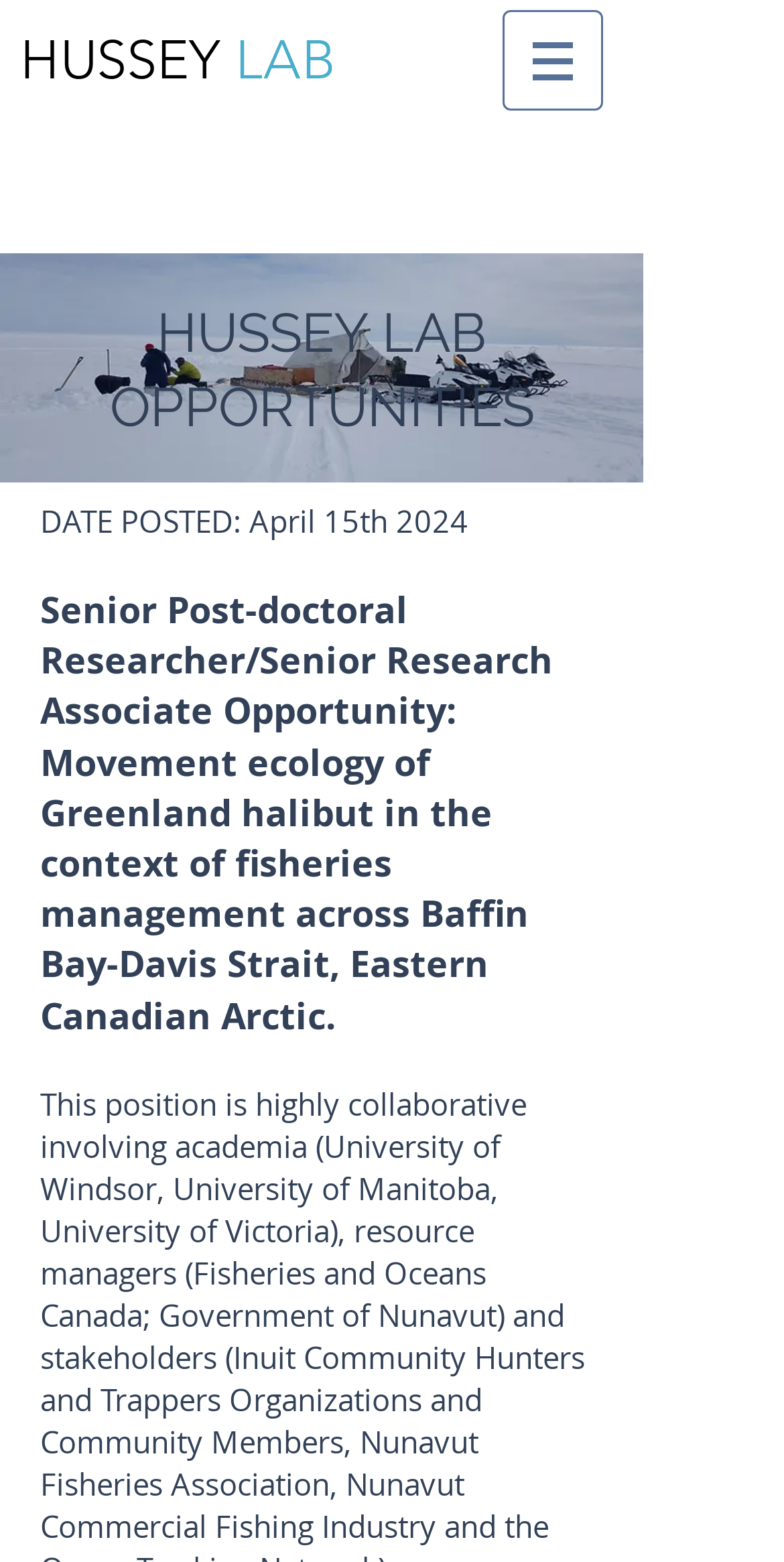Describe every aspect of the webpage comprehensively.

The webpage is titled "OPPORTUNITIES | hussey-lab" and appears to be a job opportunities page. At the top right corner, there is a navigation menu labeled "Site" with a button that has a popup menu. The button is accompanied by a small image.

On the top left, there is a large heading that reads "HUSSEY LAB" with a link to the lab's main page. Below this heading, there is a smaller heading that reads "HUSSEY LAB OPPORTUNITIES".

The main content of the page is a job posting, which includes the date "April 15th, 2024" and a brief description of the job opportunity. The job title is "Senior Post-doctoral Researcher/Senior Research Associate Opportunity" and it involves movement ecology research in the Eastern Canadian Arctic. The job description is positioned below the date and takes up most of the page's content area.